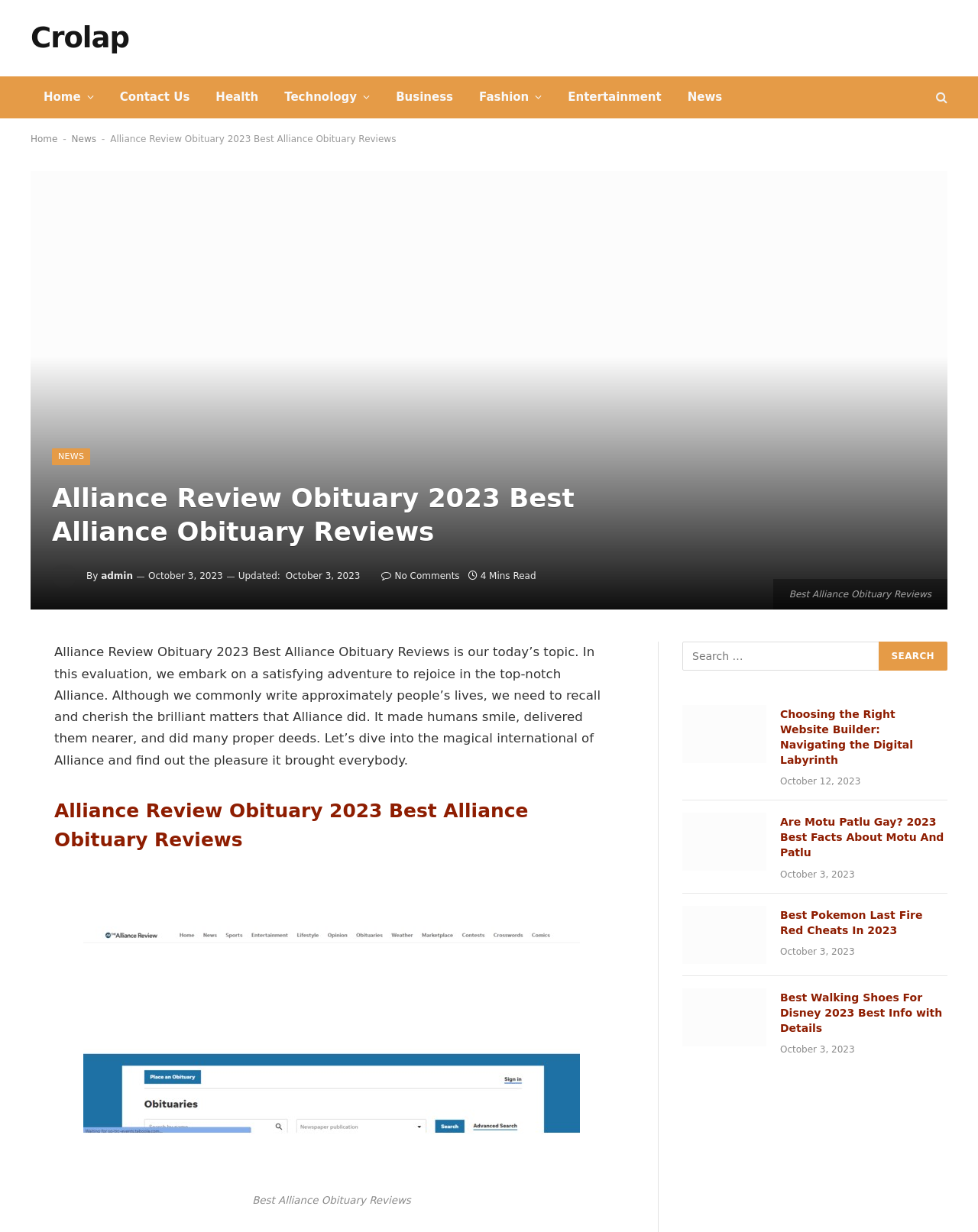Describe all significant elements and features of the webpage.

This webpage is an obituary review page for Alliance, with a focus on celebrating the top-notch achievements of Alliance. At the top, there is a navigation menu with links to various categories such as Home, Health, Technology, Business, Fashion, Entertainment, and News. Below the navigation menu, there is a large image with the title "Alliance Review Obituary 2023 Best Alliance Obituary Reviews" and a brief description of the page's content.

To the right of the image, there is a section with the title "NEWS" and a smaller image of an admin. Below this section, there is an article with the same title as the page, which discusses the life and achievements of Alliance. The article is written by "admin" and was updated on October 3, 2023. It has a reading time of 4 minutes.

Below the main article, there is a search bar with a button labeled "SEARCH". To the right of the search bar, there are four article previews with images, headings, and publication dates. The articles are titled "Choosing the Right Website Builder: Navigating the Digital Labyrinth", "Are Motu Patlu Gay? 2023 Best Facts About Motu And Patlu", "The Best Pokemon Last Fire Red Cheats In 2023", and "Best Walking Shoes For Disney 2023 Best Info with Details". Each article has a publication date of October 3 or 12, 2023.